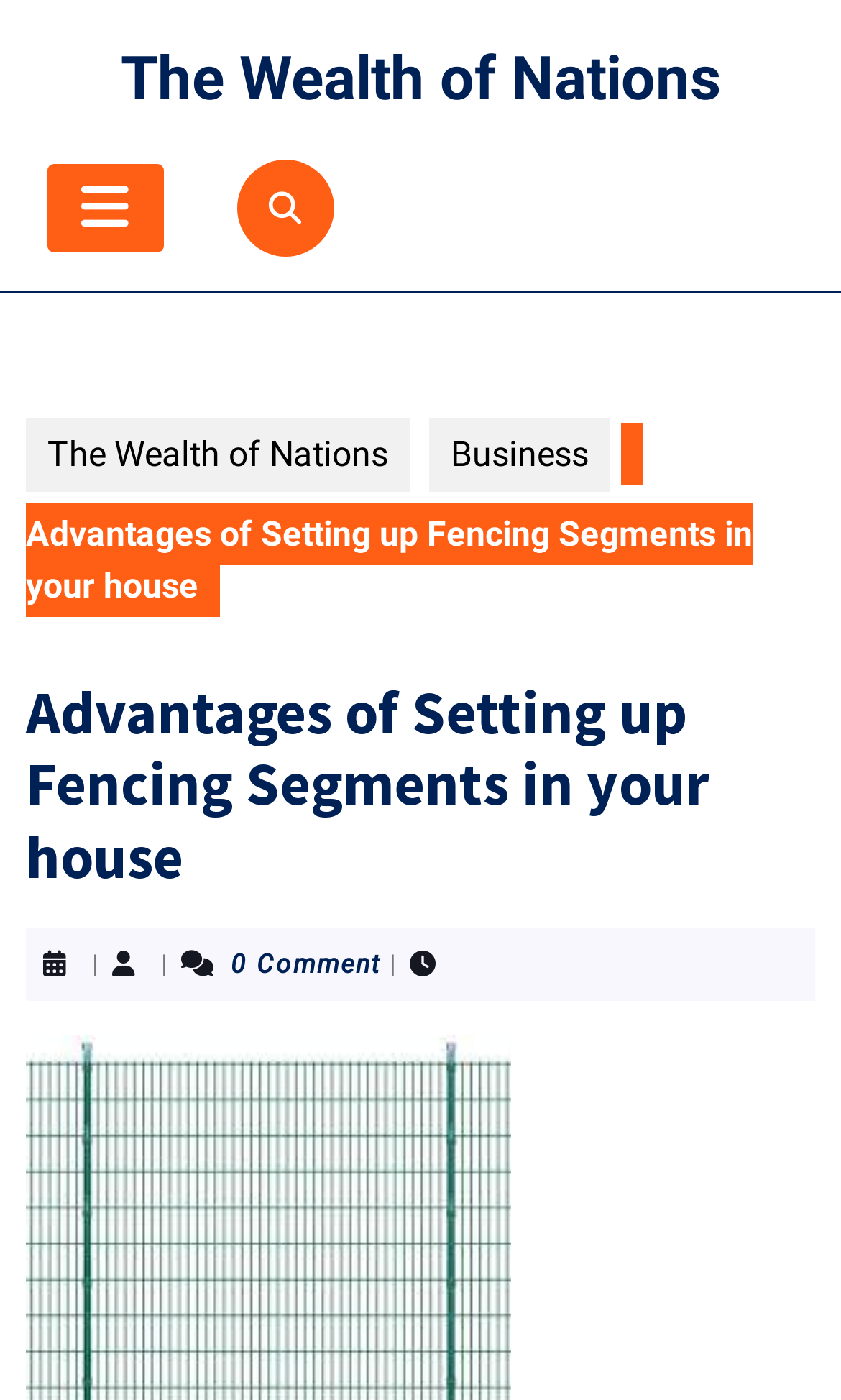What is the text of the first link?
Look at the image and answer the question using a single word or phrase.

The Wealth of Nations